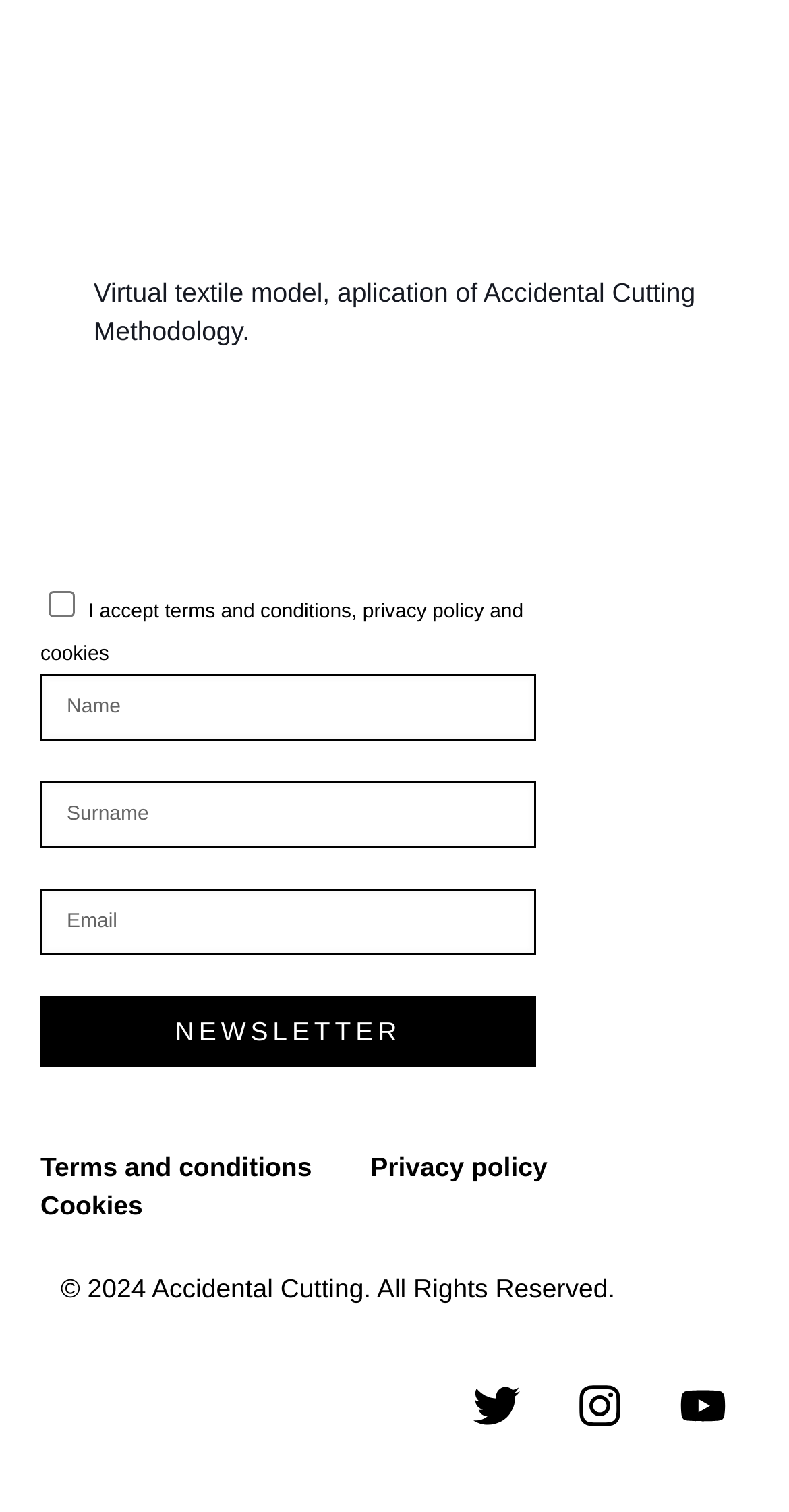Please specify the bounding box coordinates in the format (top-left x, top-left y, bottom-right x, bottom-right y), with all values as floating point numbers between 0 and 1. Identify the bounding box of the UI element described by: parent_node: Surname name="form_fields[field_4]" placeholder="Surname"

[0.051, 0.517, 0.679, 0.561]